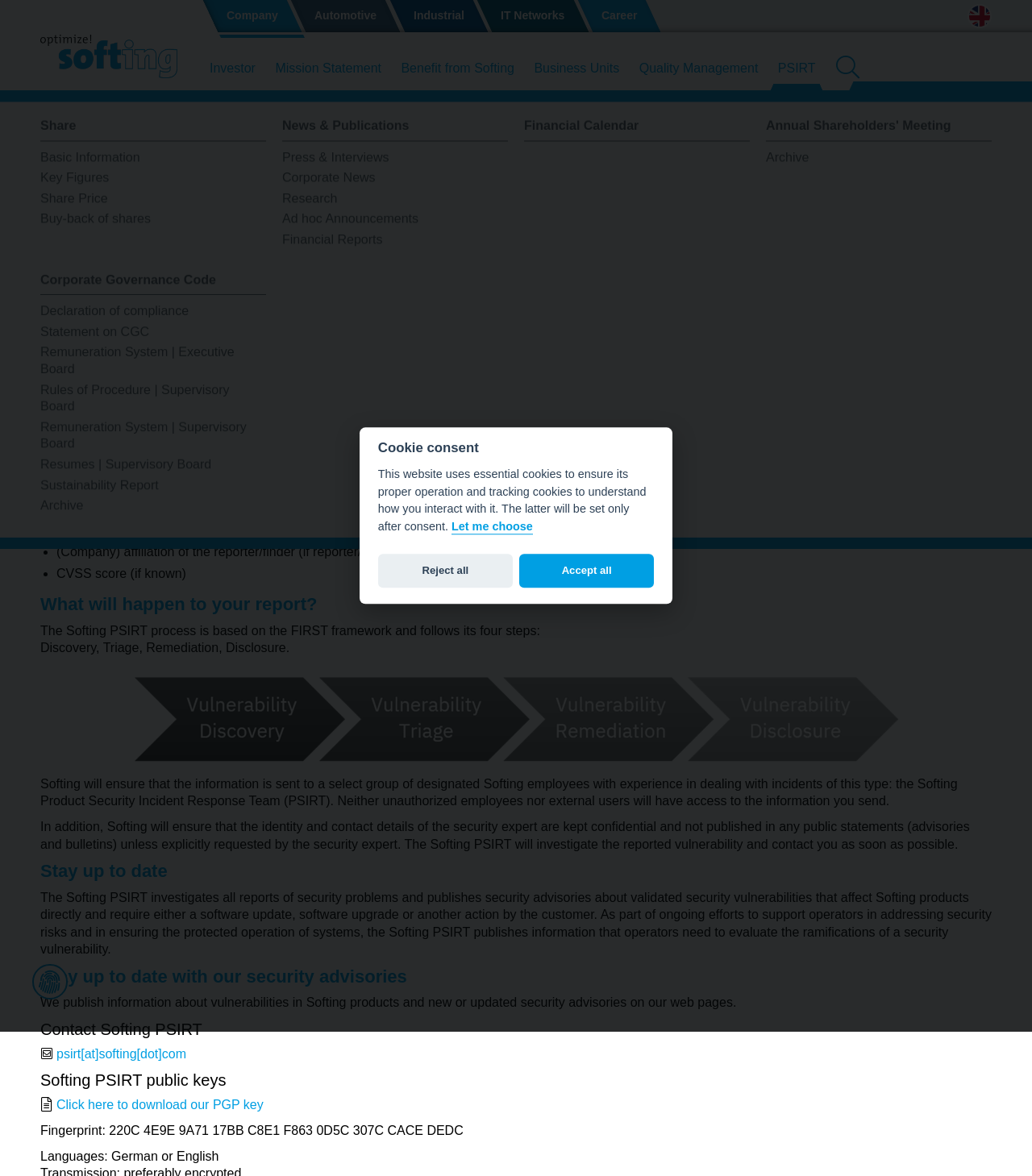What will happen to a reported vulnerability?
Please provide a single word or phrase based on the screenshot.

It will be investigated